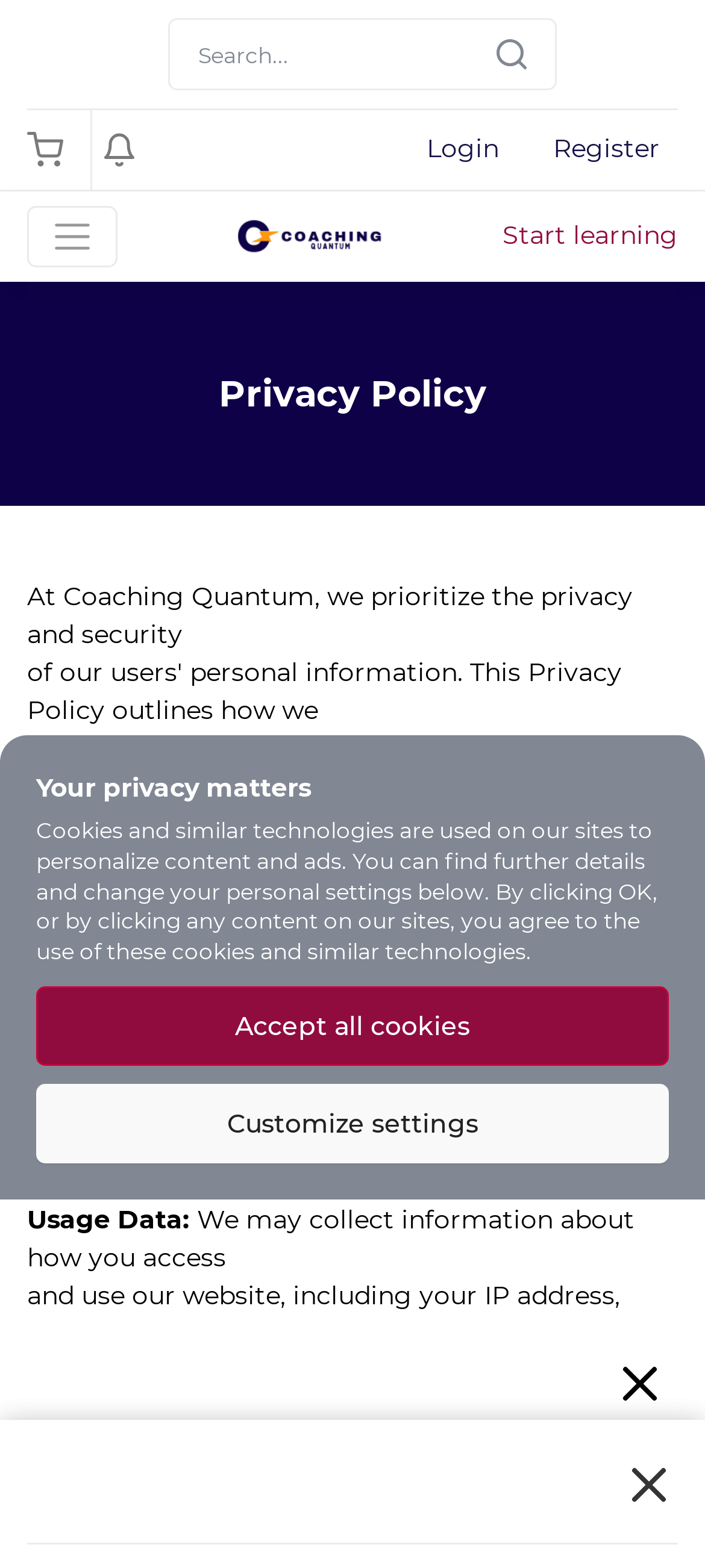Extract the bounding box coordinates of the UI element described: "Login". Provide the coordinates in the format [left, top, right, bottom] with values ranging from 0 to 1.

[0.579, 0.079, 0.733, 0.113]